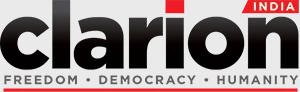What is the focus of the publication?
Answer with a single word or phrase by referring to the visual content.

Indian Muslims, Dalits, minorities, women, and other marginalized communities